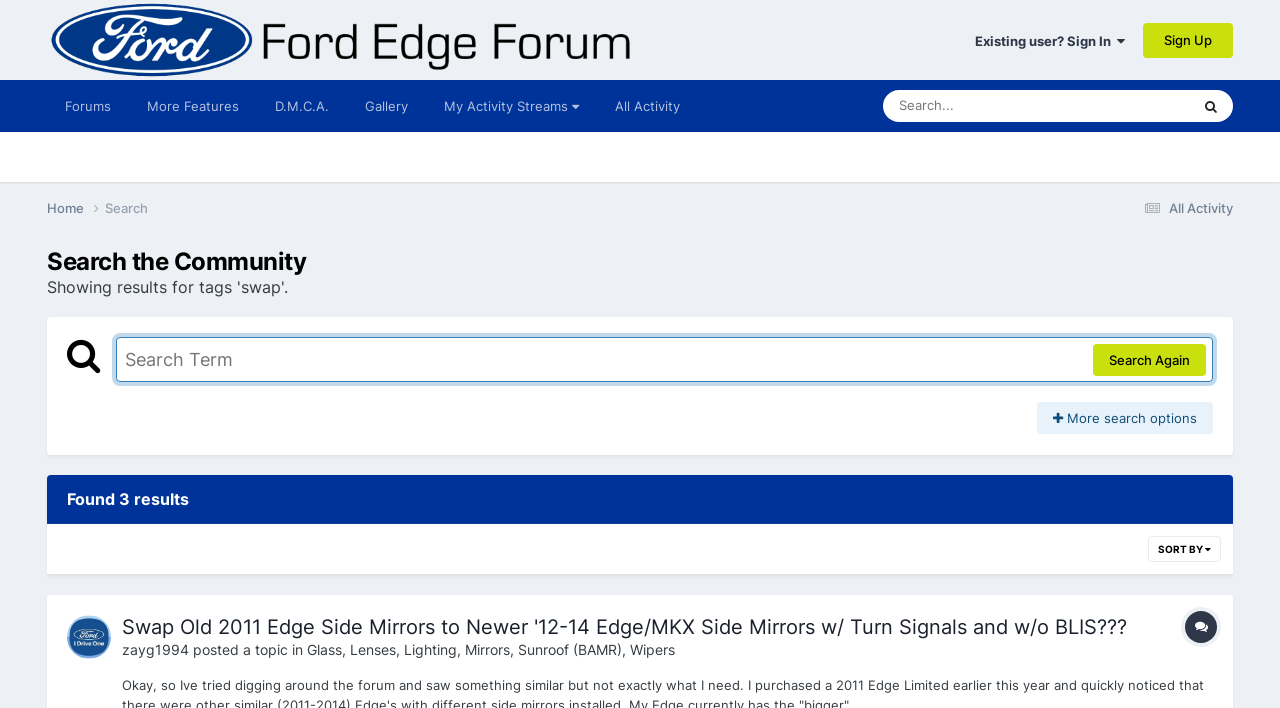Extract the bounding box coordinates for the UI element described as: "Existing user? Sign In".

[0.762, 0.046, 0.879, 0.069]